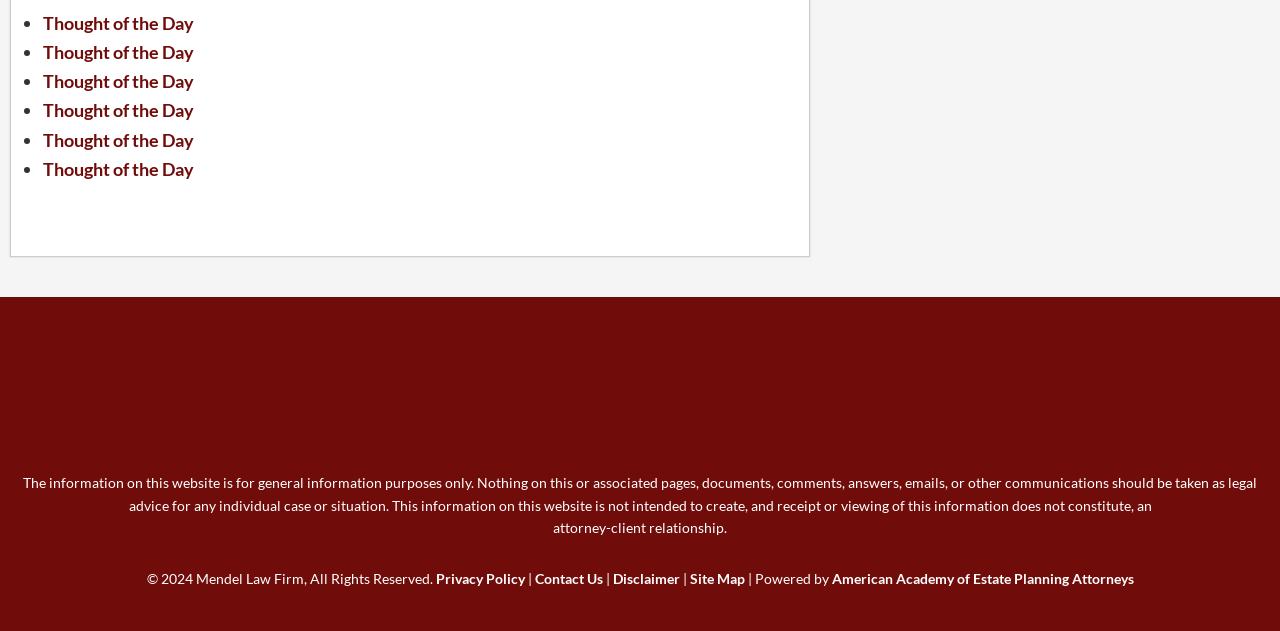Use a single word or phrase to answer the question:
What is the relationship between the website and its users?

No attorney-client relationship